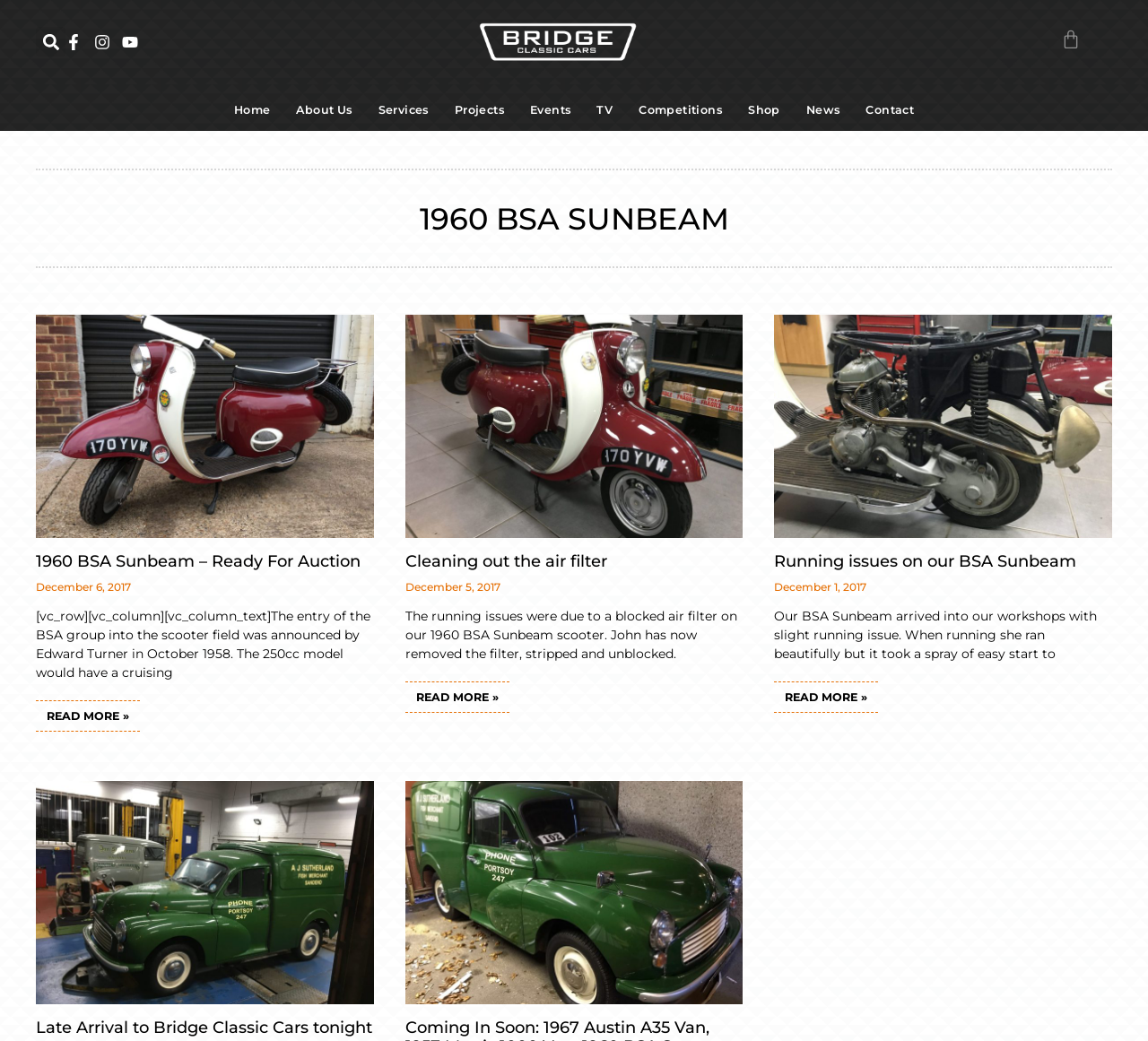What is the brand of the scooter?
Based on the image, provide a one-word or brief-phrase response.

BSA